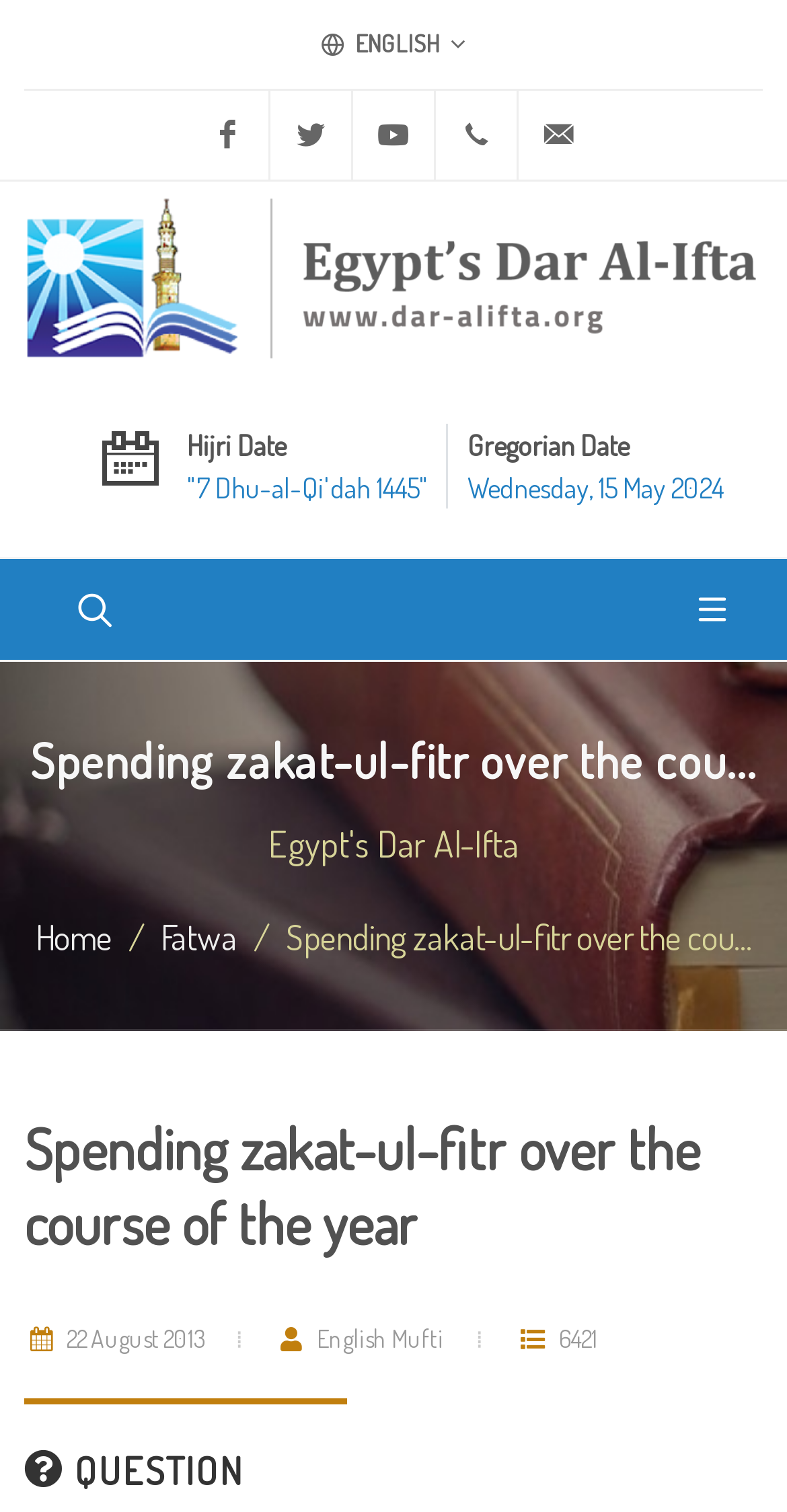Specify the bounding box coordinates of the area to click in order to follow the given instruction: "Search for something."

[0.031, 0.369, 0.969, 0.436]